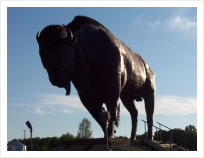With reference to the screenshot, provide a detailed response to the question below:
What is the bison statue famous for?

The caption states that the bison statue is famous for being one of the largest sculptures of a bison in the world, which suggests that its massive size is a notable feature that attracts attention and admiration.